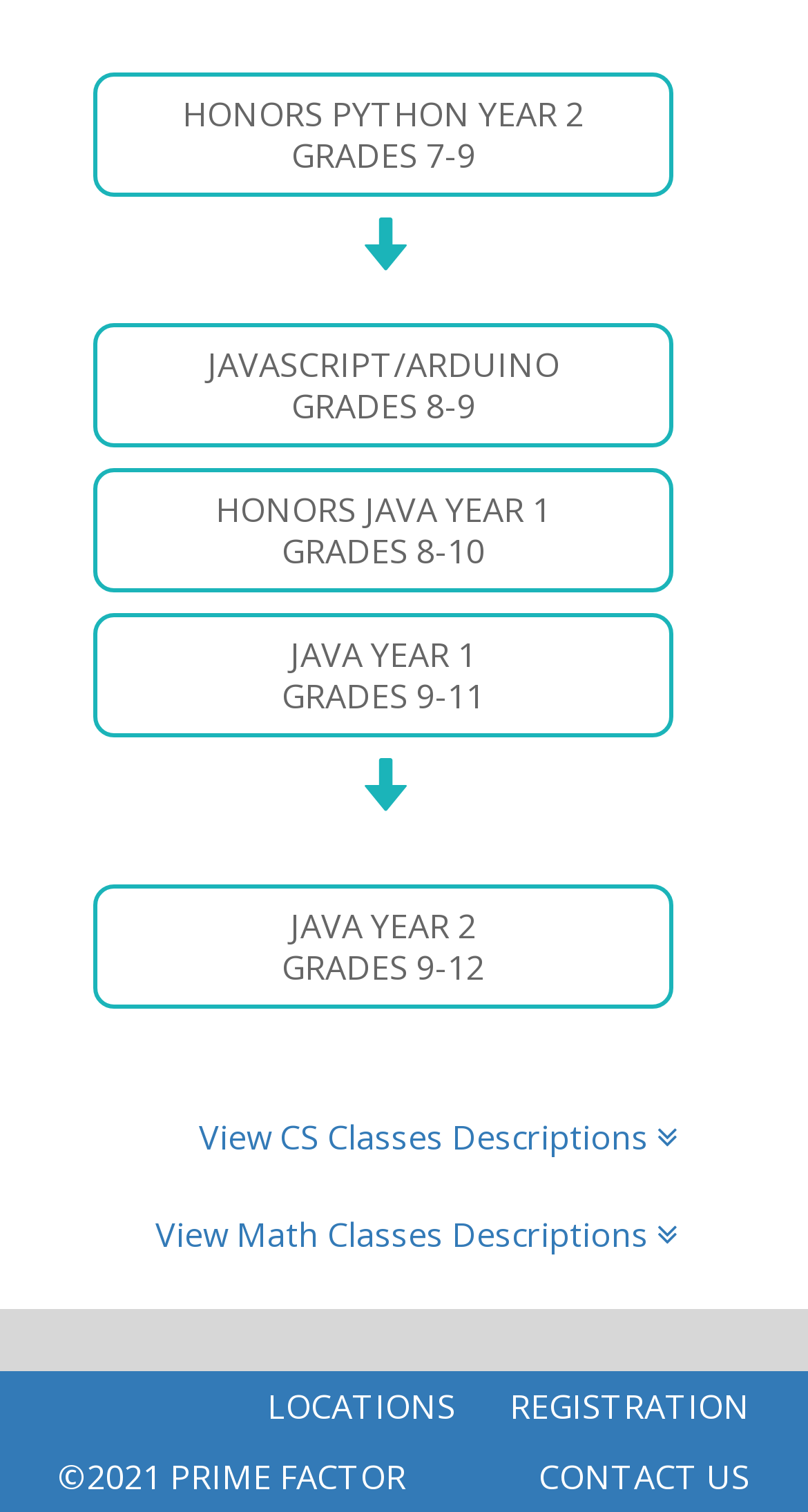Use a single word or phrase to answer the following:
How many navigation buttons are there?

3